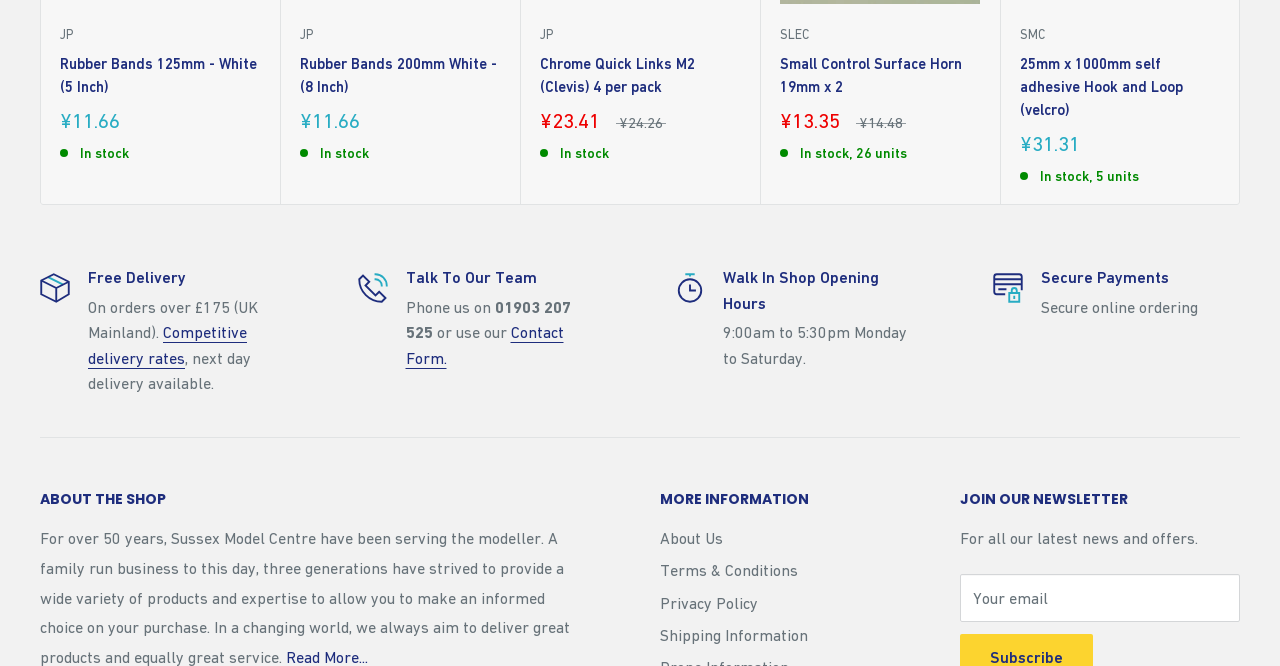What is the opening hour of the walk-in shop on Saturday?
Look at the image and answer the question using a single word or phrase.

9:00am to 5:30pm